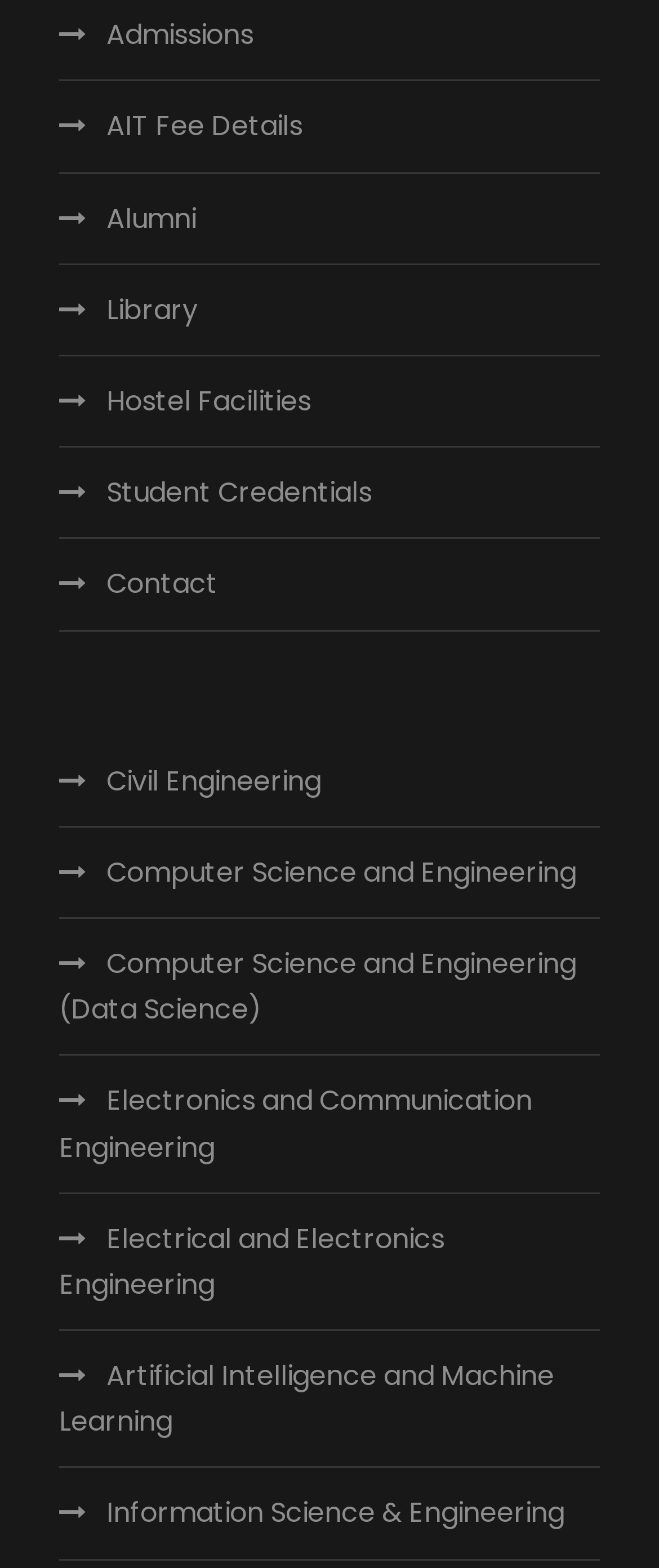What is the last link on the webpage?
Please provide a single word or phrase as your answer based on the image.

Information Science & Engineering